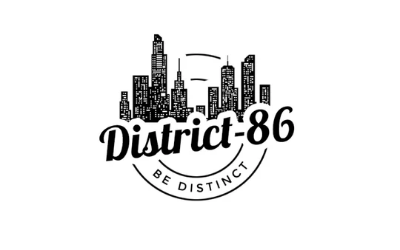Break down the image and describe each part extensively.

The image features the logo of "District-86," which elegantly combines a skyline silhouette with the brand name in a stylish script. The intricate design portrays various tall buildings, symbolizing an urban landscape, and reflects a modern, vibrant aesthetic. Below the brand name, the tagline "BE DISTINCT" is featured in a circular format, emphasizing the brand’s commitment to uniqueness and individuality. This logo encapsulates the essence of District-86, appealing to a contemporary audience that values both style and distinction.